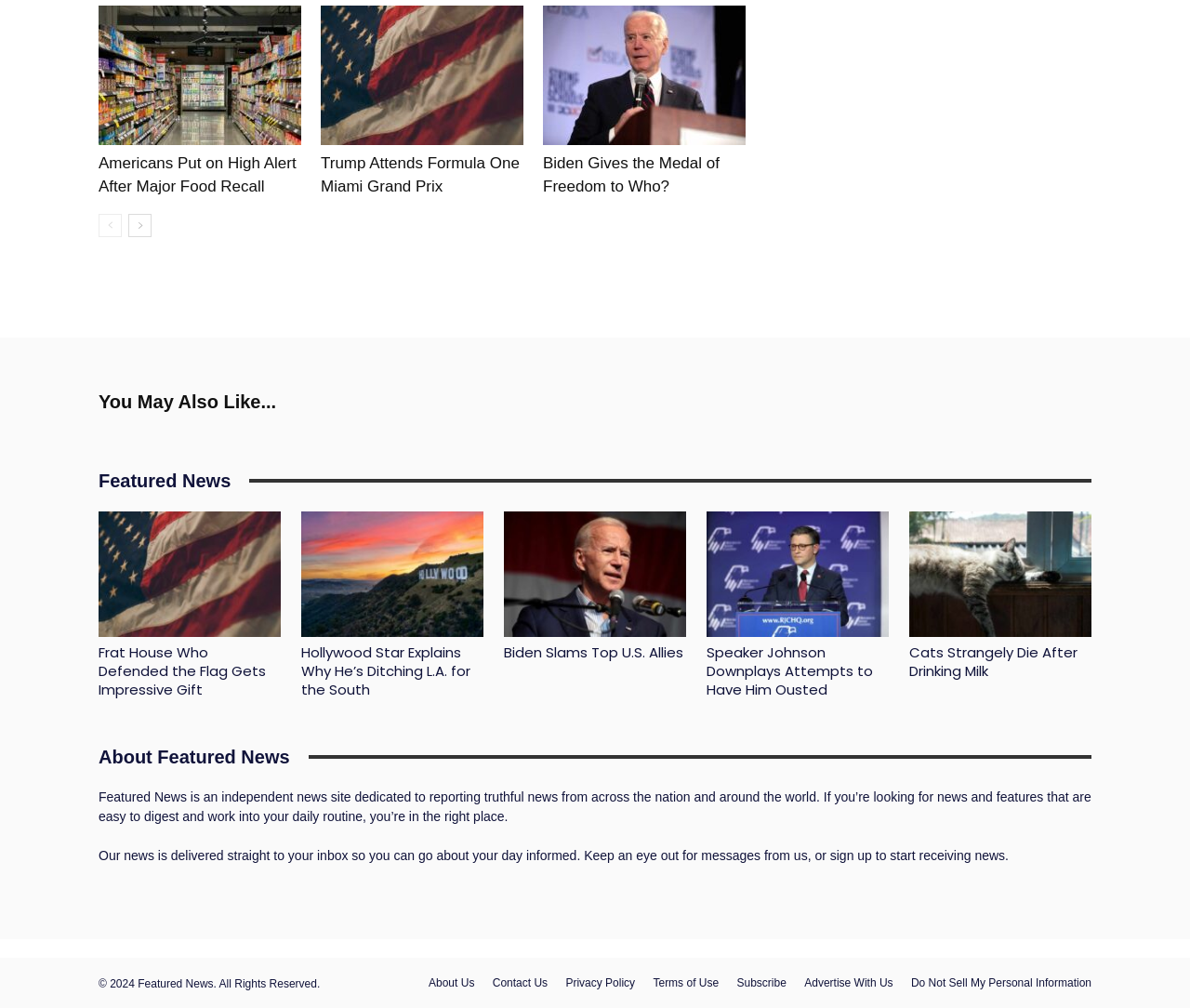Indicate the bounding box coordinates of the clickable region to achieve the following instruction: "Learn more about 'About Featured News'."

[0.083, 0.738, 0.917, 0.764]